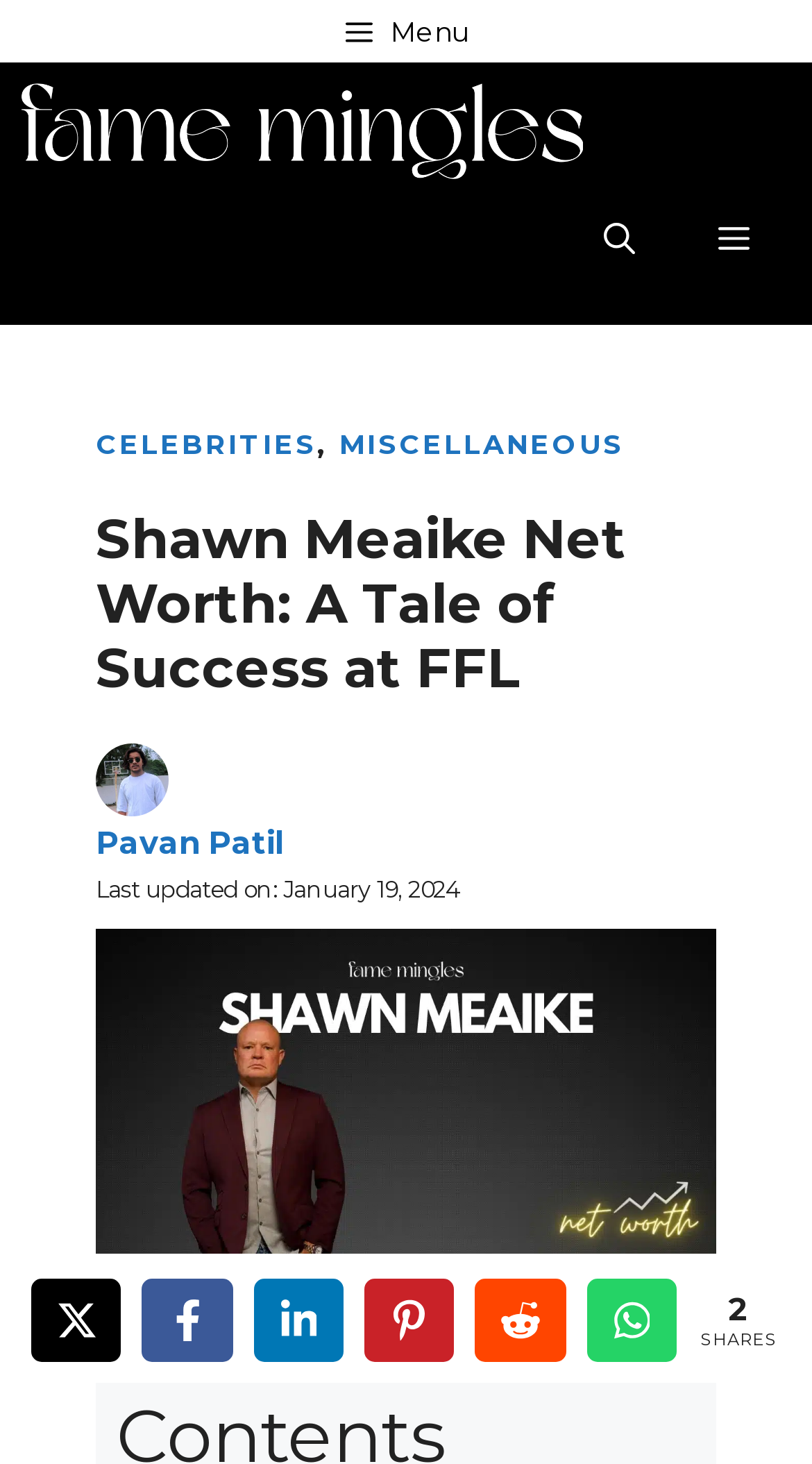What is the purpose of the 'Menu' button?
Can you provide an in-depth and detailed response to the question?

The 'Menu' button has an attribute 'controls: generate-slideout-menu', suggesting that its purpose is to open a slide-out menu when clicked.